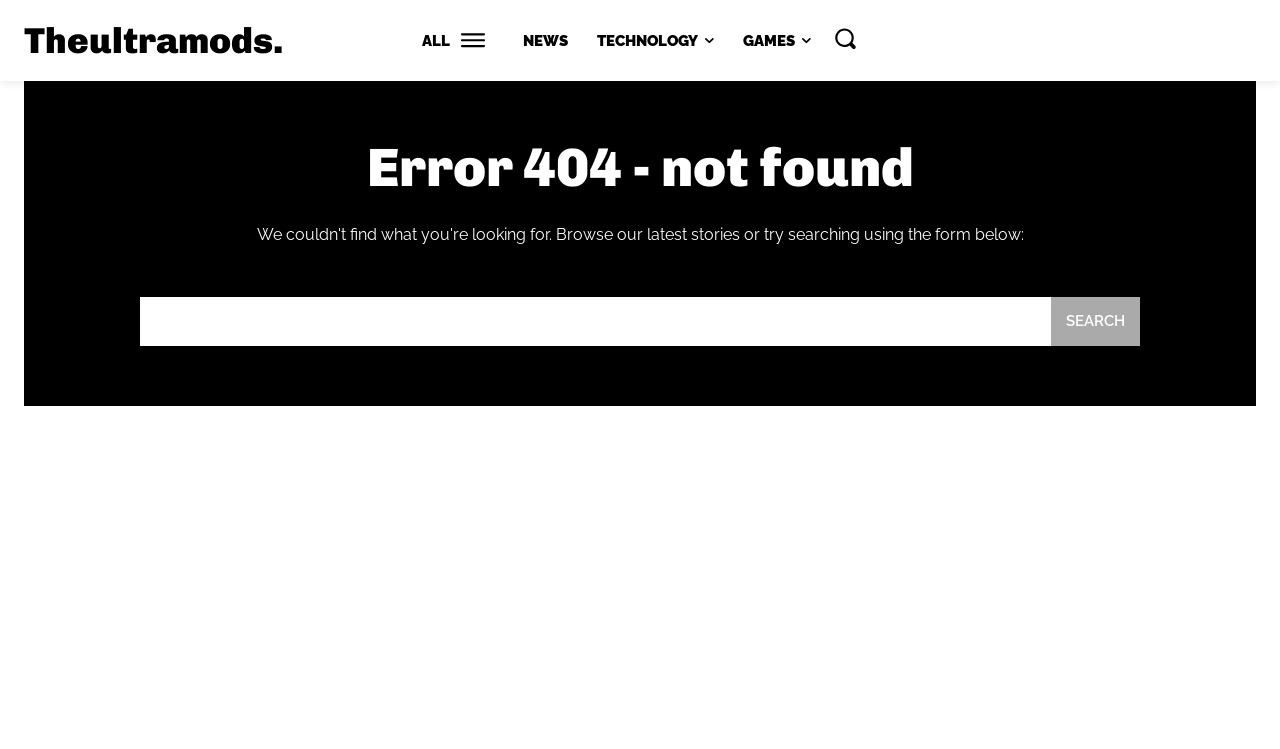What is the position of the search bar?
Look at the image and respond with a one-word or short phrase answer.

Middle of the page